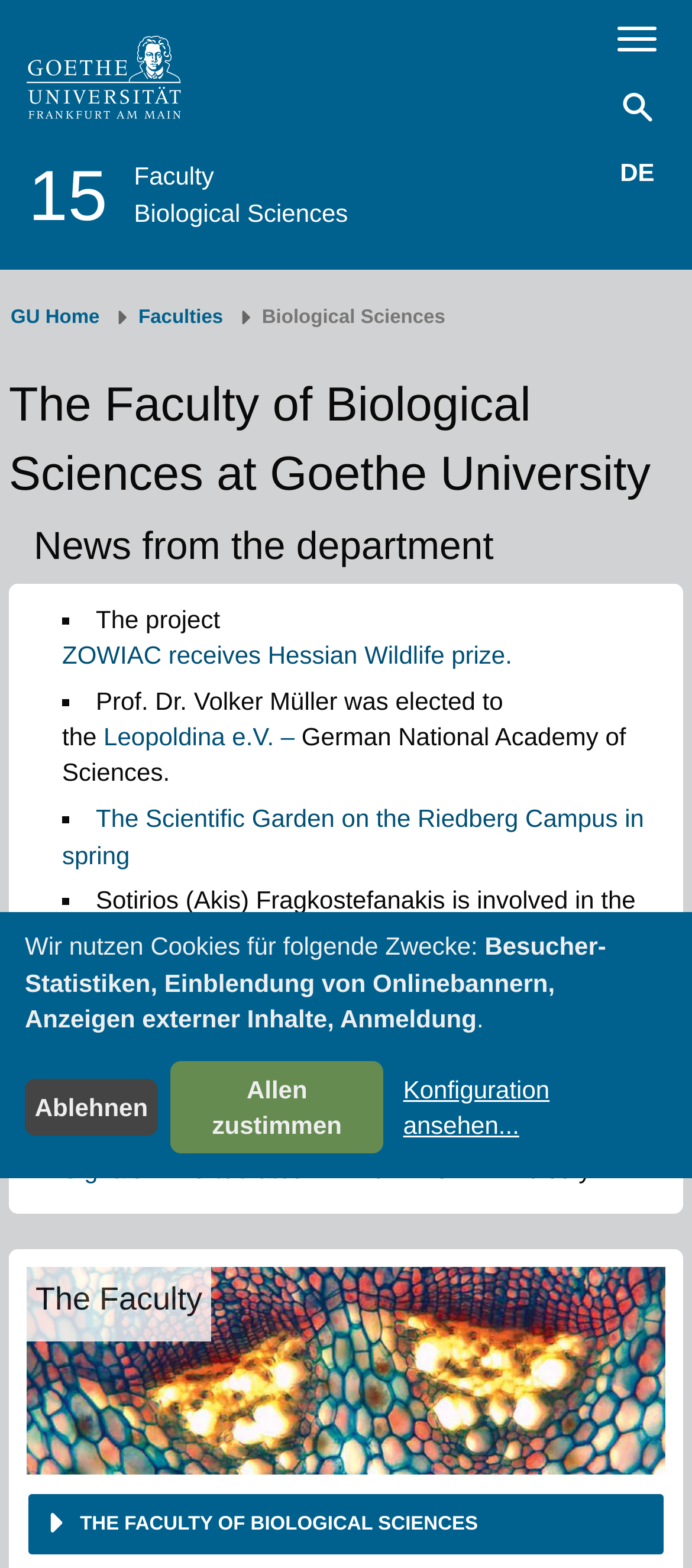Provide the bounding box coordinates of the UI element this sentence describes: "Python finally".

None